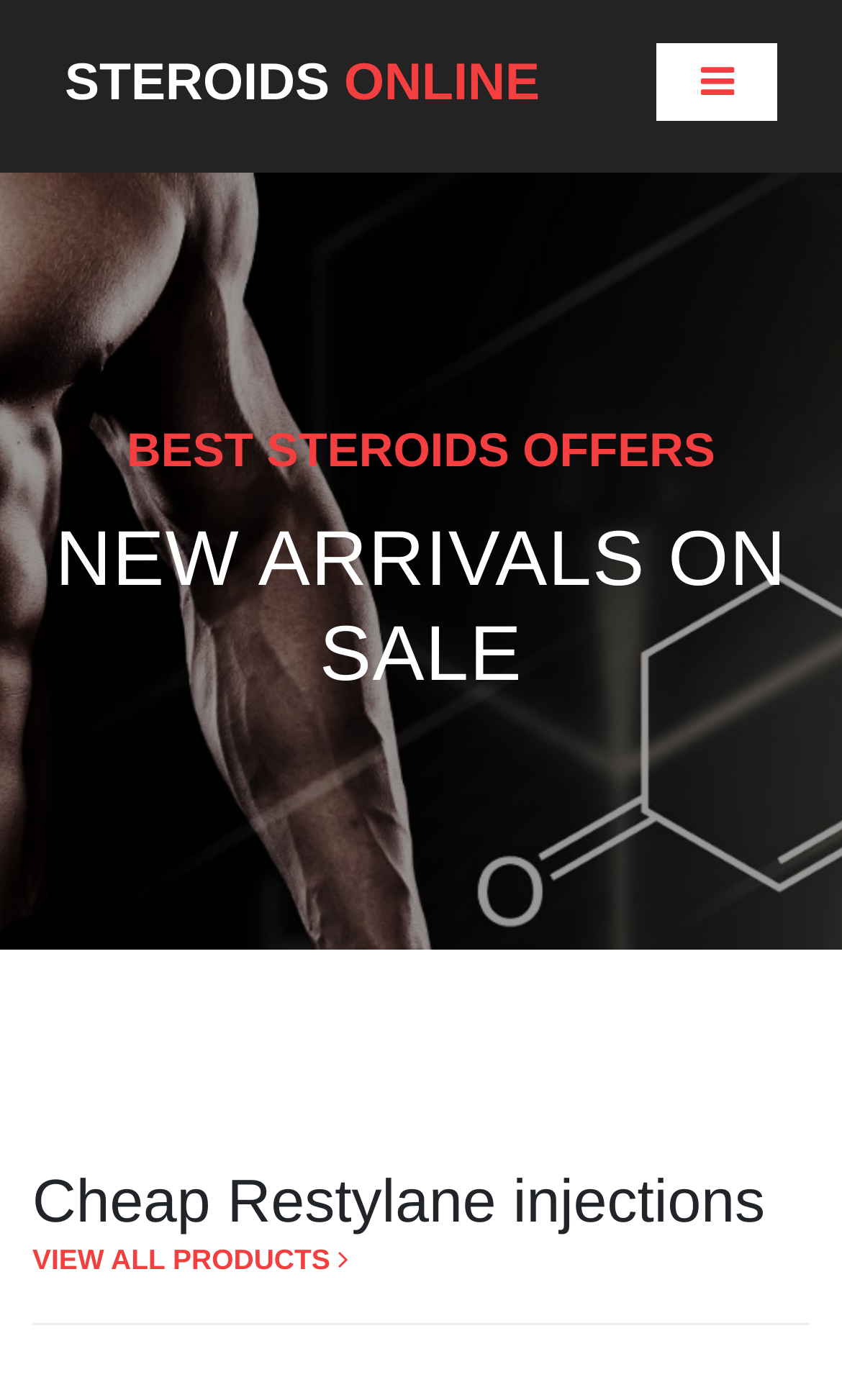Give a complete and precise description of the webpage's appearance.

The webpage is about a online pharmacy that sells steroids and other related products. At the top left of the page, there is a link labeled "STEROIDS ONLINE" which is also a heading. To the right of this link, there is a button labeled "Toggle navigation" that controls a navigation bar. 

Below the top section, there are two headings, "BEST STEROIDS OFFERS" and "NEW ARRIVALS ON SALE", which are placed side by side and take up most of the width of the page. 

Further down the page, there is a heading "Cheap Restylane injections" which is likely a product title or category. Below this heading, there is a link labeled "VIEW ALL PRODUCTS" with an arrow icon, suggesting that it leads to a page with more products.